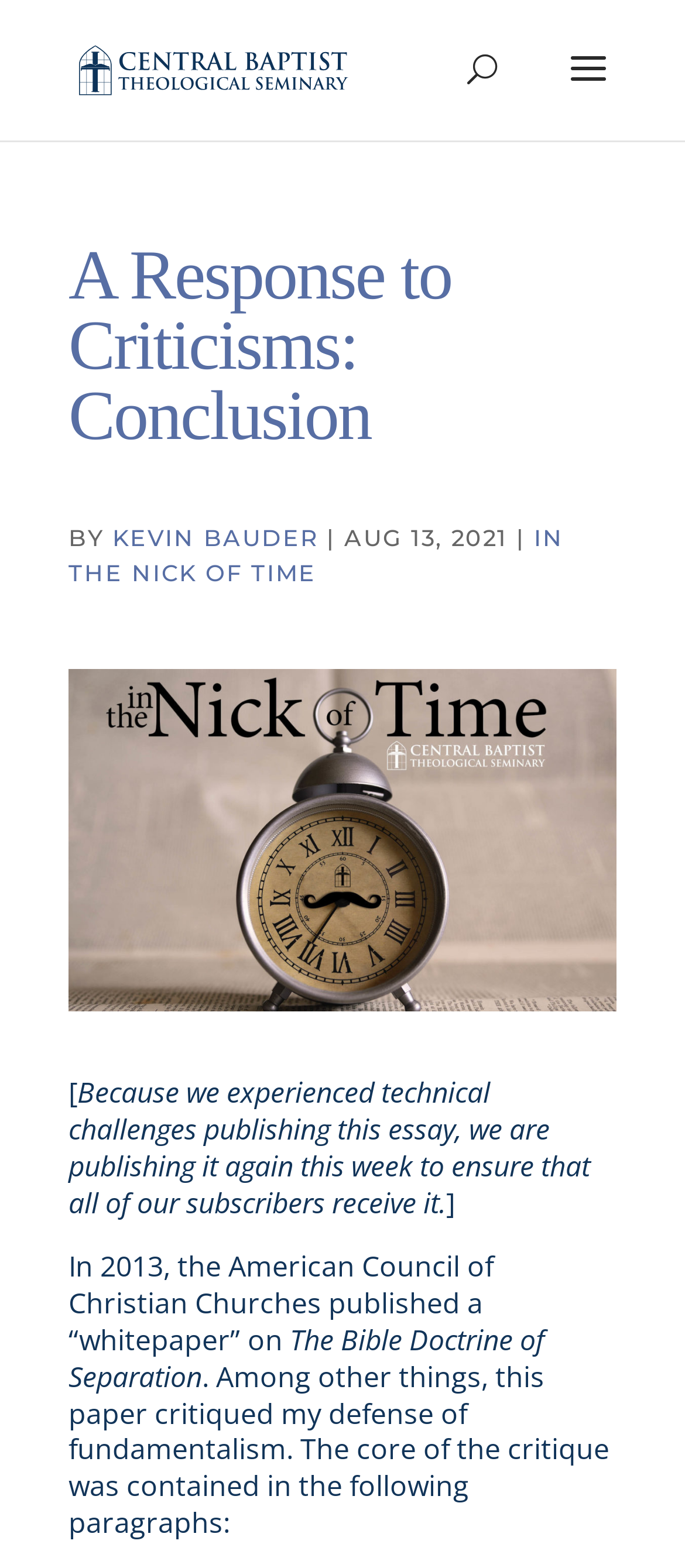Extract the bounding box for the UI element that matches this description: "Menu".

None